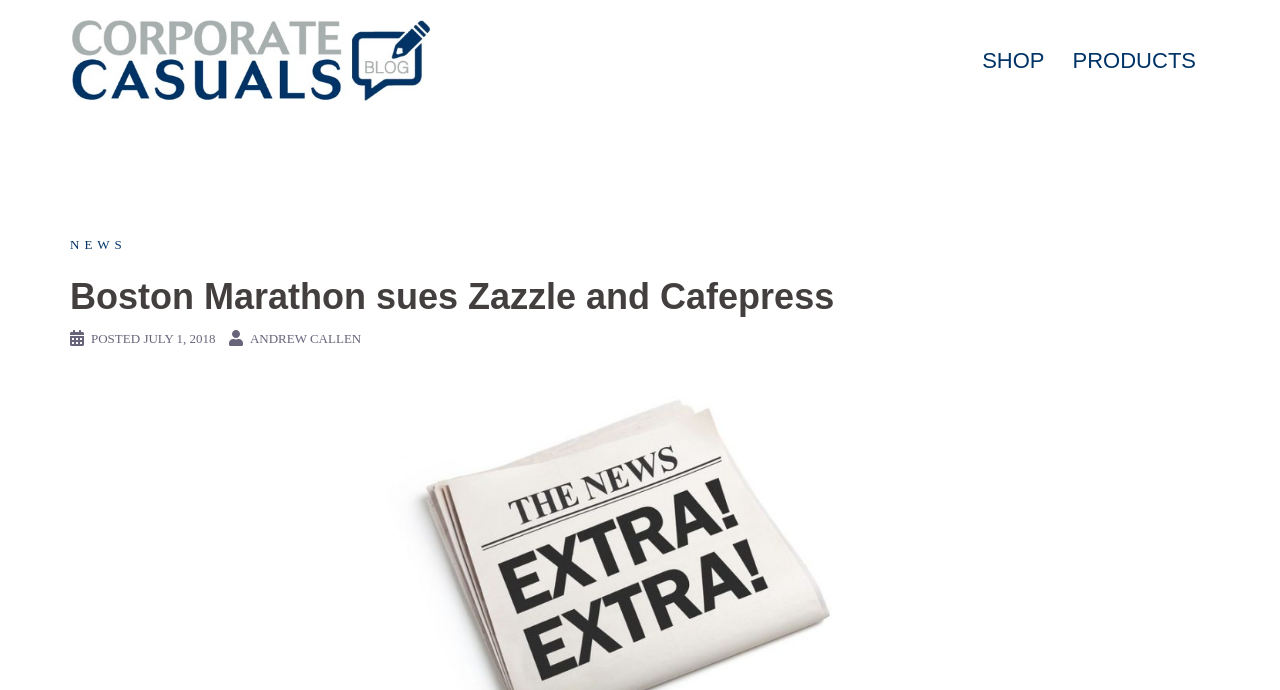Provide a brief response using a word or short phrase to this question:
Who is the author of the post?

ANDREW CALLEN